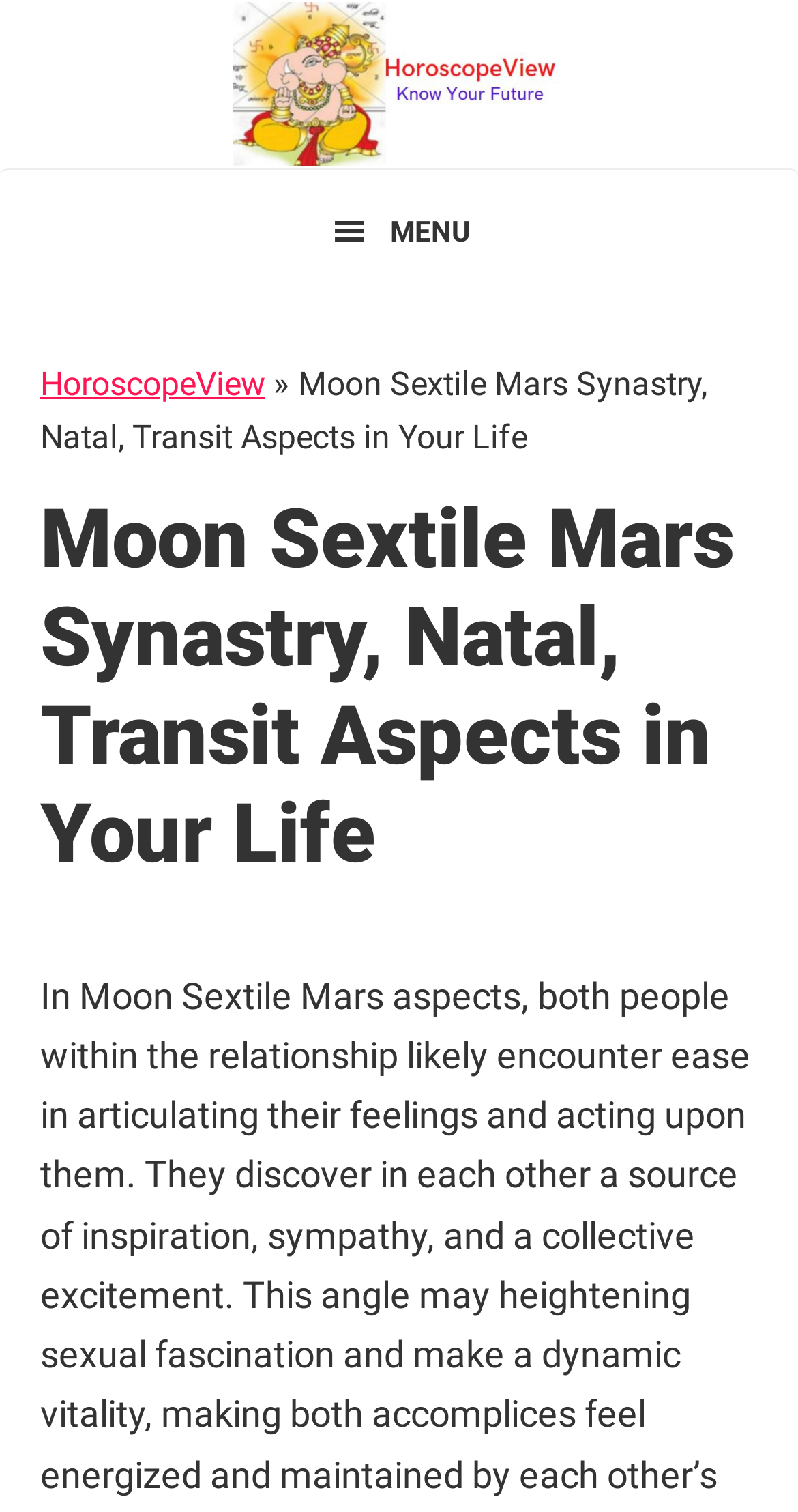What is the purpose of the button with a MENU icon?
Could you please answer the question thoroughly and with as much detail as possible?

The button with a MENU icon is not pressed and not expanded, which suggests that its purpose is to expand the menu when clicked. This is a common pattern in web design, where a MENU button is used to toggle the visibility of a menu.